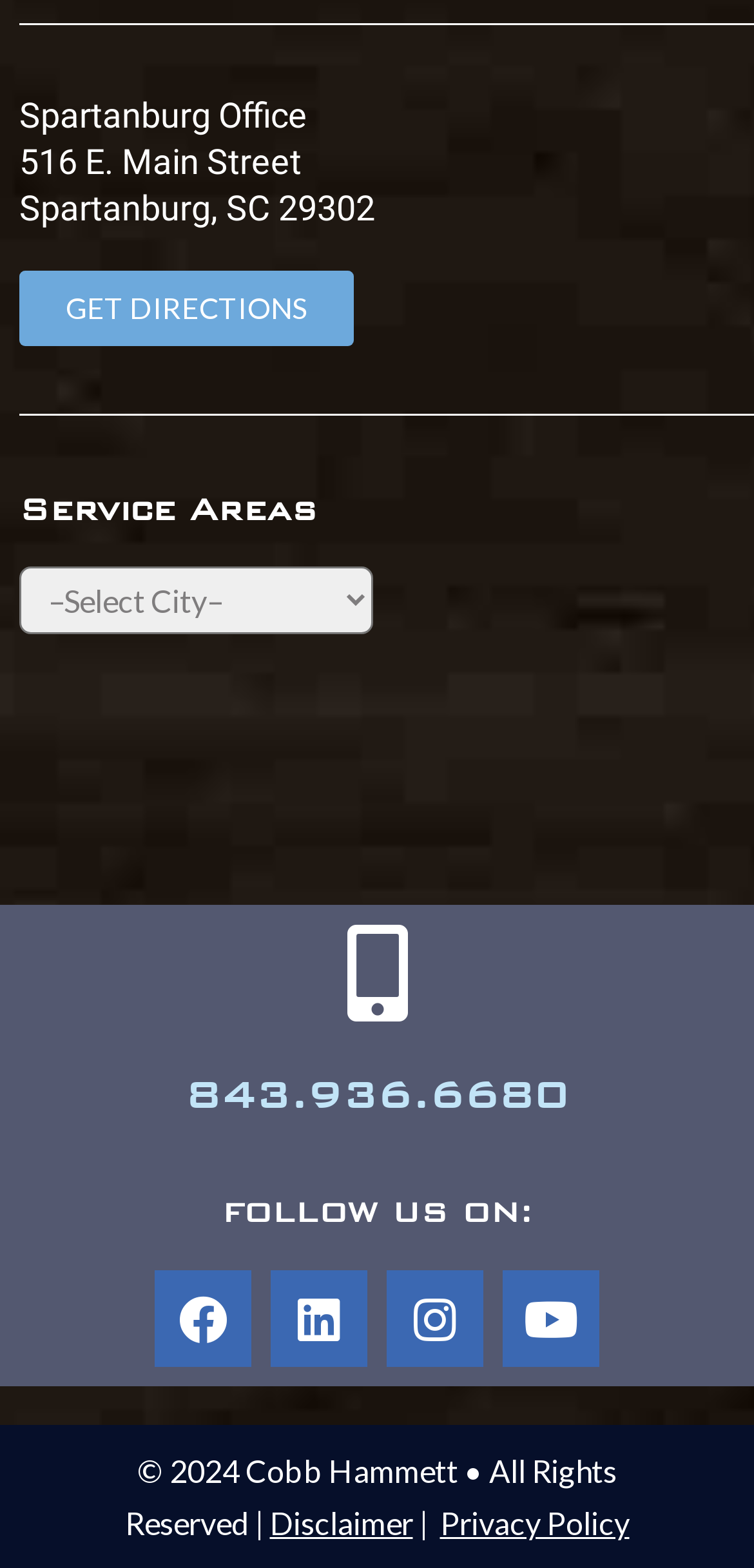Using the description "843.936.6680", locate and provide the bounding box of the UI element.

[0.246, 0.684, 0.754, 0.714]